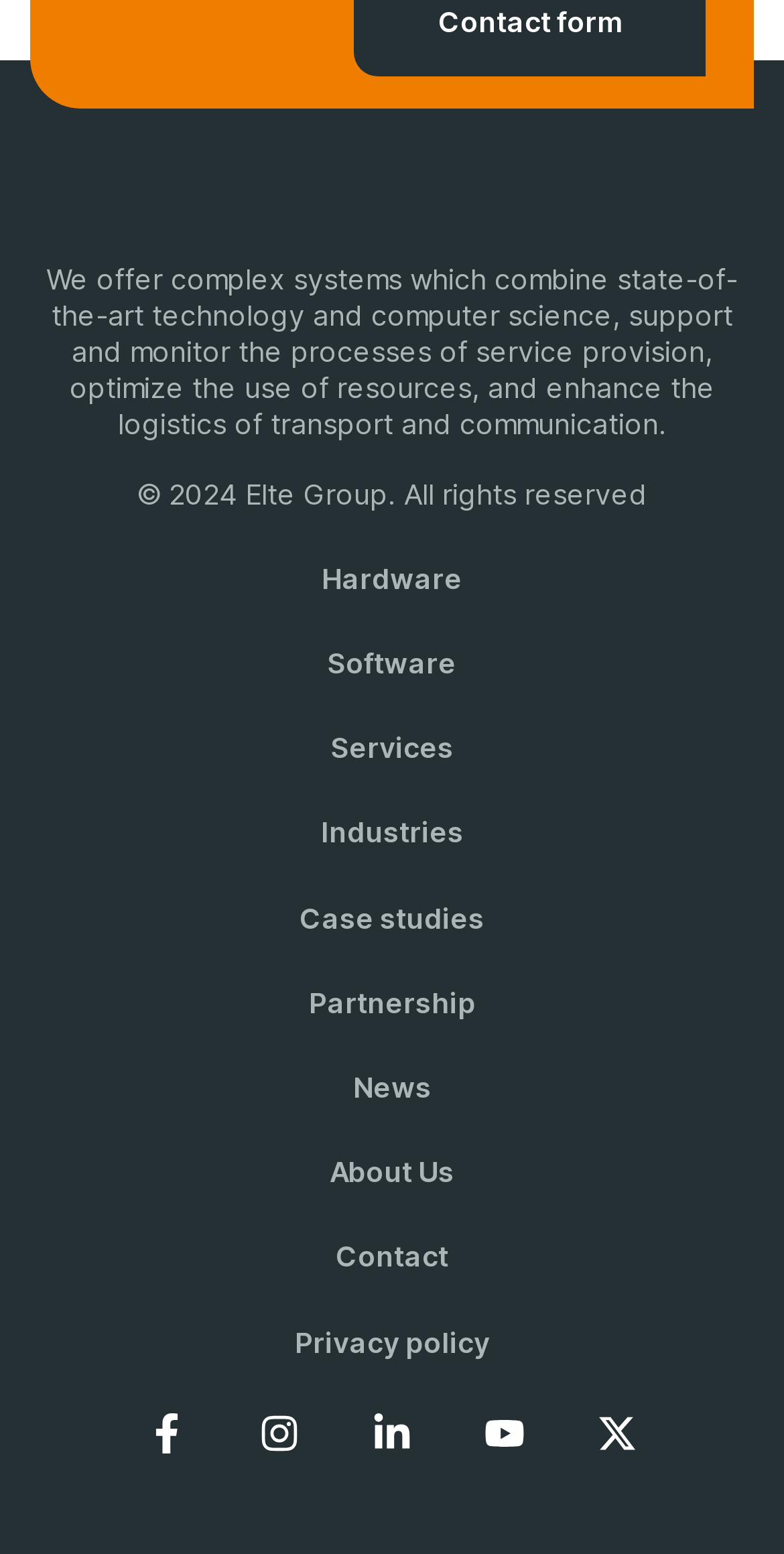Provide the bounding box coordinates of the HTML element described by the text: "Contact".

[0.038, 0.797, 0.962, 0.852]